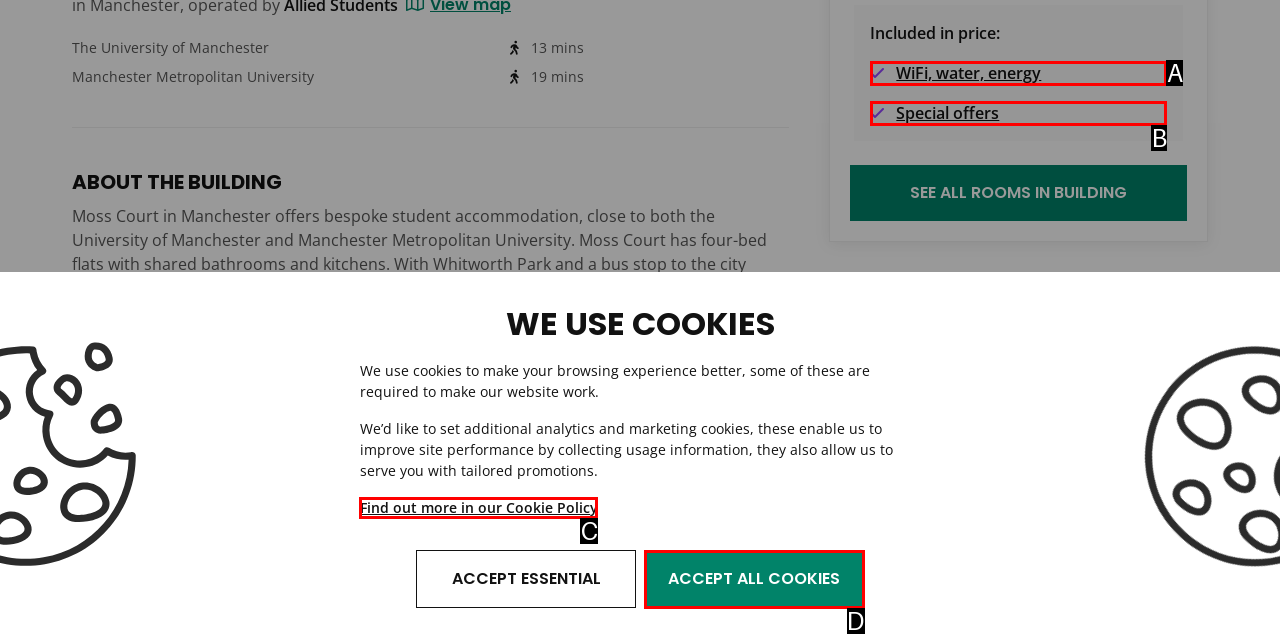Determine which HTML element fits the description: Accept all cookies. Answer with the letter corresponding to the correct choice.

D